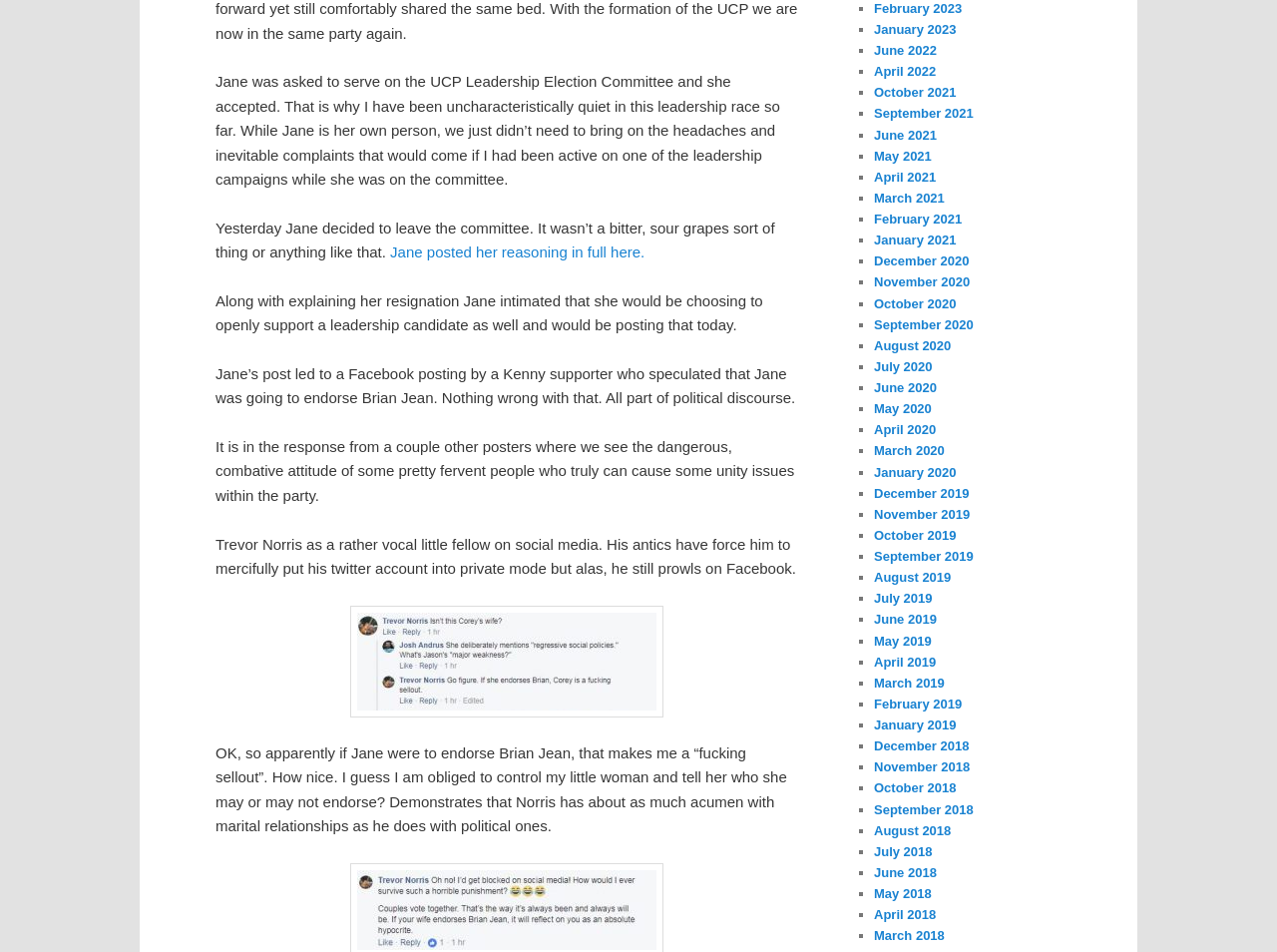Given the element description: "March 2020", predict the bounding box coordinates of the UI element it refers to, using four float numbers between 0 and 1, i.e., [left, top, right, bottom].

[0.684, 0.466, 0.74, 0.482]